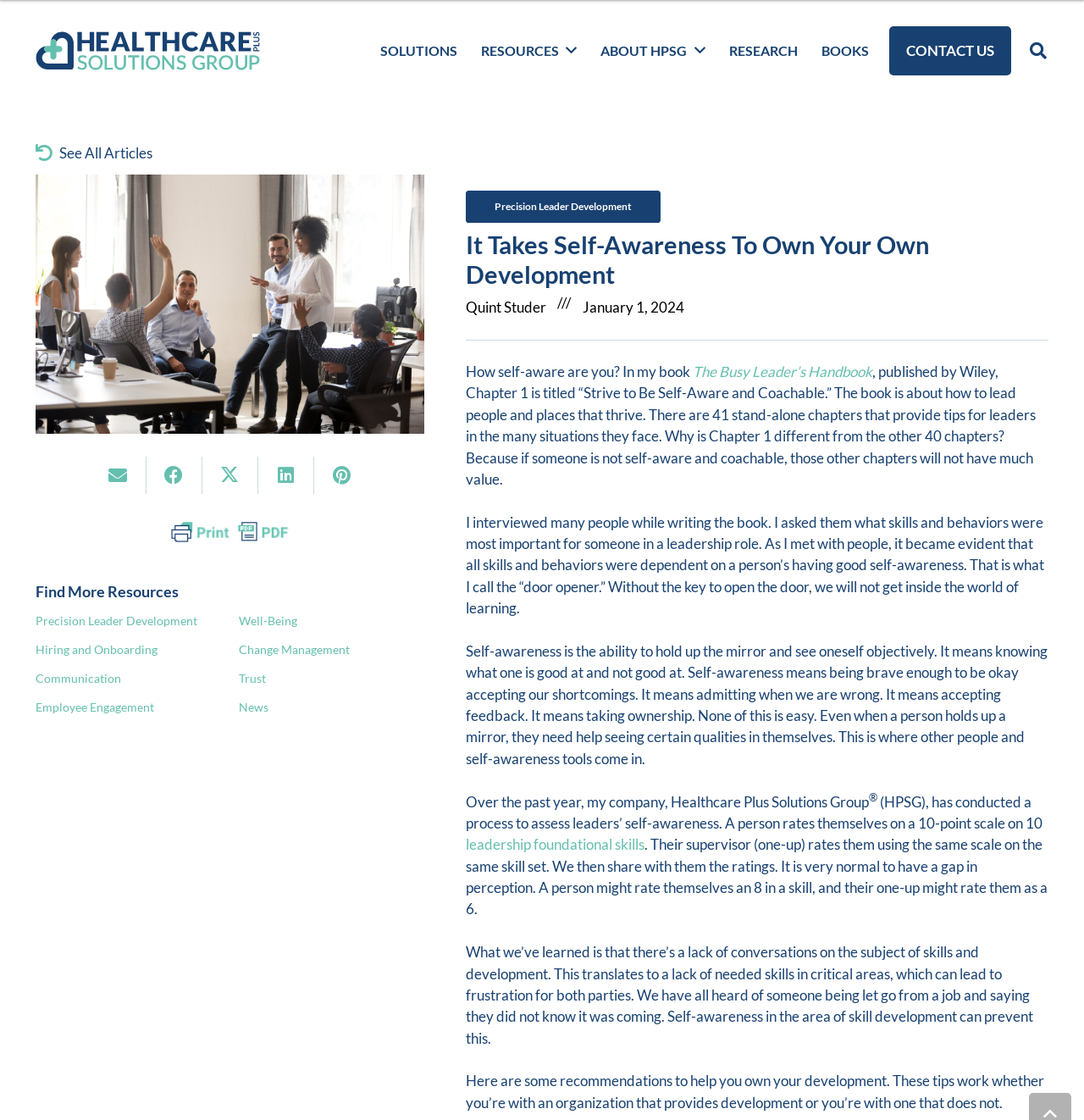Please determine the bounding box coordinates of the clickable area required to carry out the following instruction: "Click the 'SOLUTIONS' link". The coordinates must be four float numbers between 0 and 1, represented as [left, top, right, bottom].

[0.34, 0.0, 0.433, 0.091]